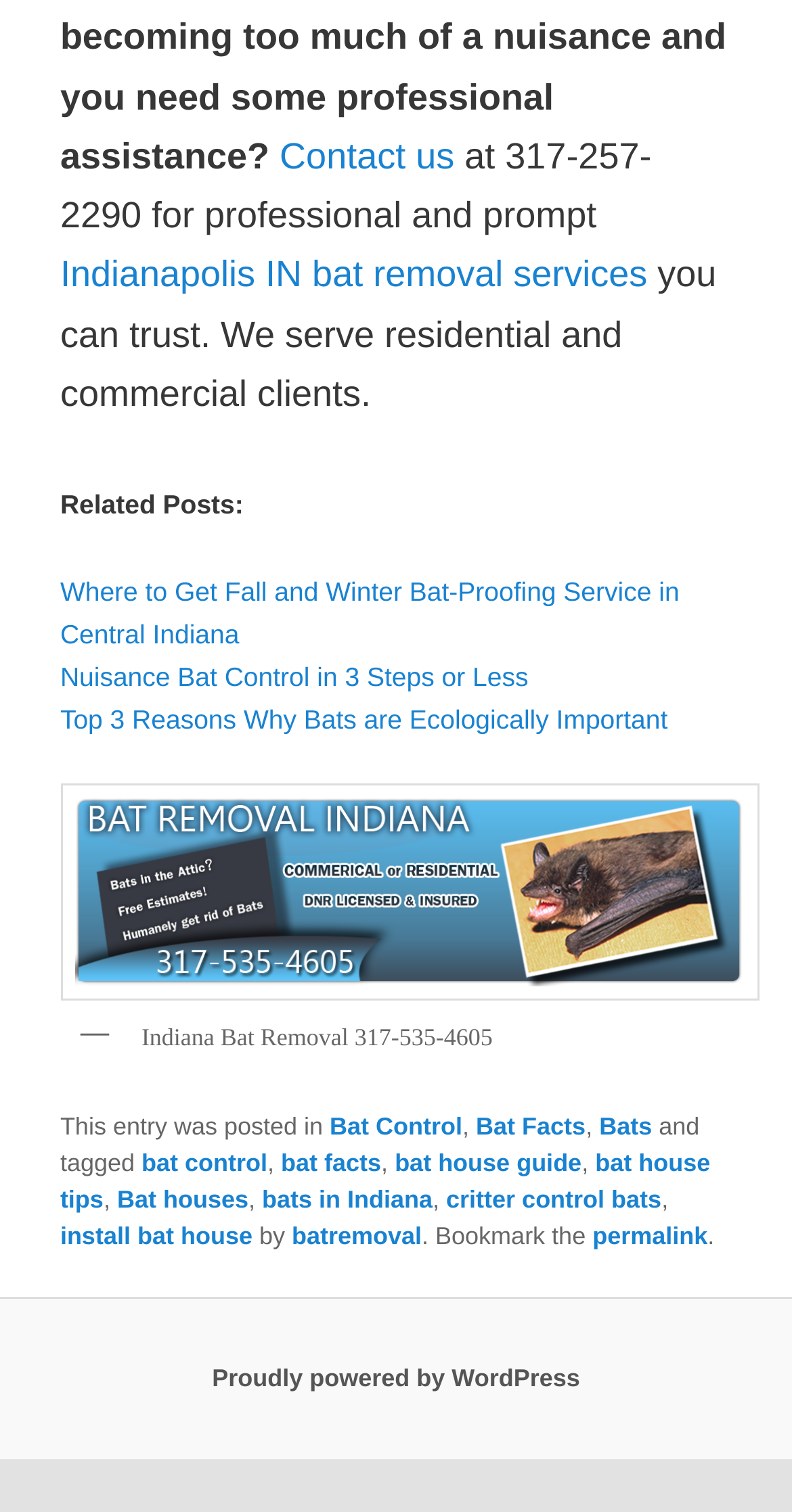What is the platform powering the website?
From the image, provide a succinct answer in one word or a short phrase.

WordPress